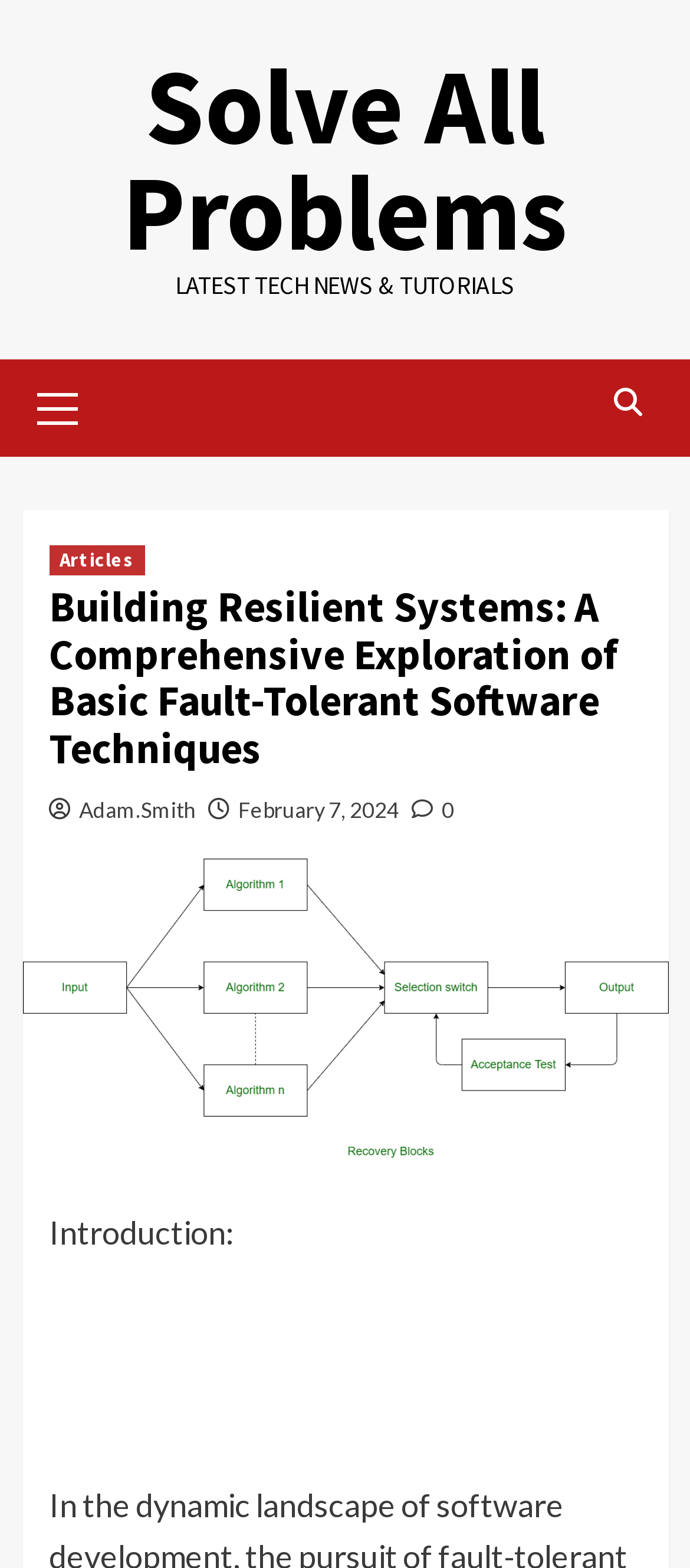Based on the image, provide a detailed and complete answer to the question: 
What is the website's primary menu?

I found the primary menu by looking at the top section of the webpage, where there is a generic element with the text 'Primary Menu', which I assume is the main menu of the website.